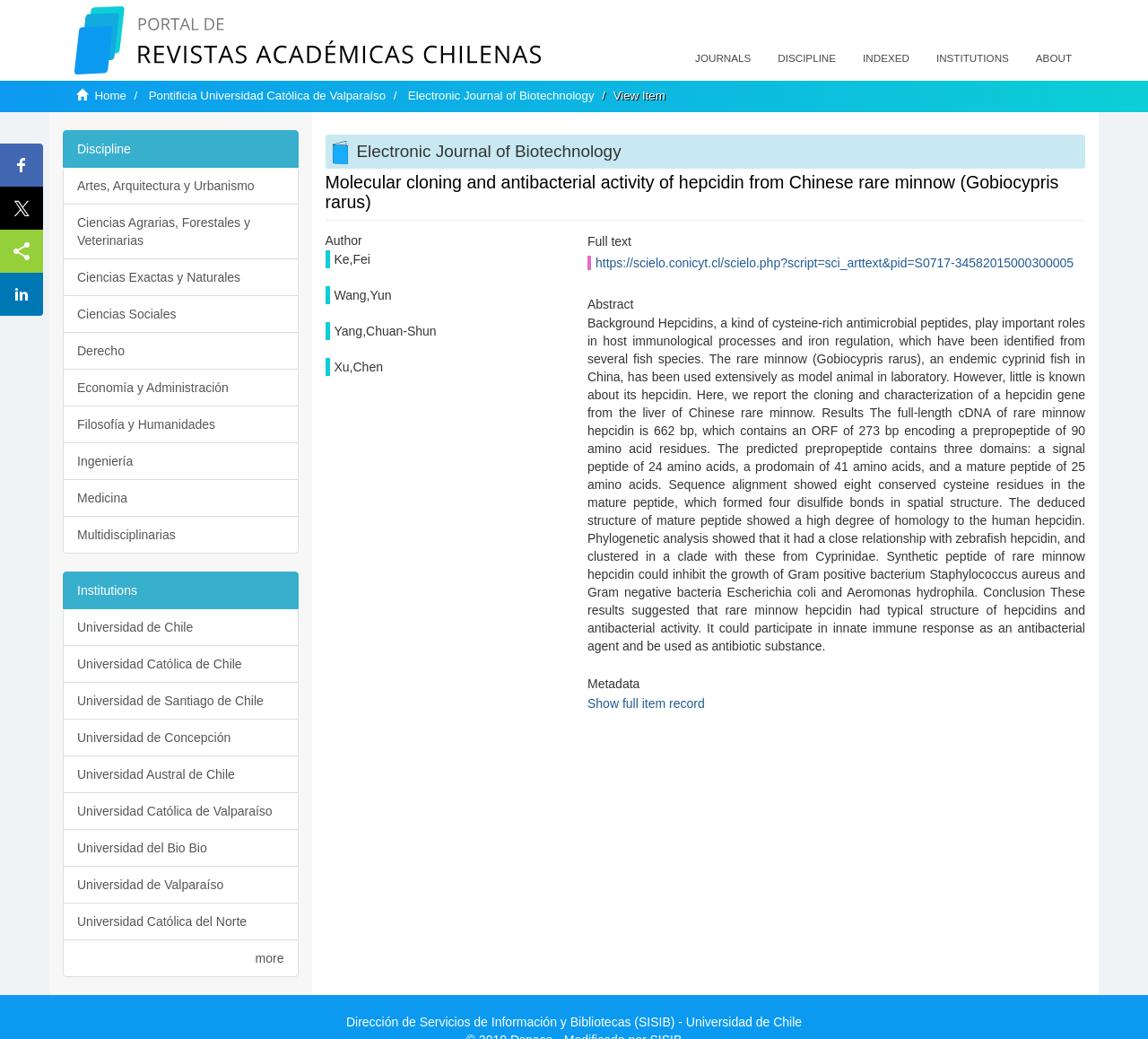Pinpoint the bounding box coordinates of the area that must be clicked to complete this instruction: "Share the article on Facebook".

[0.009, 0.149, 0.028, 0.169]